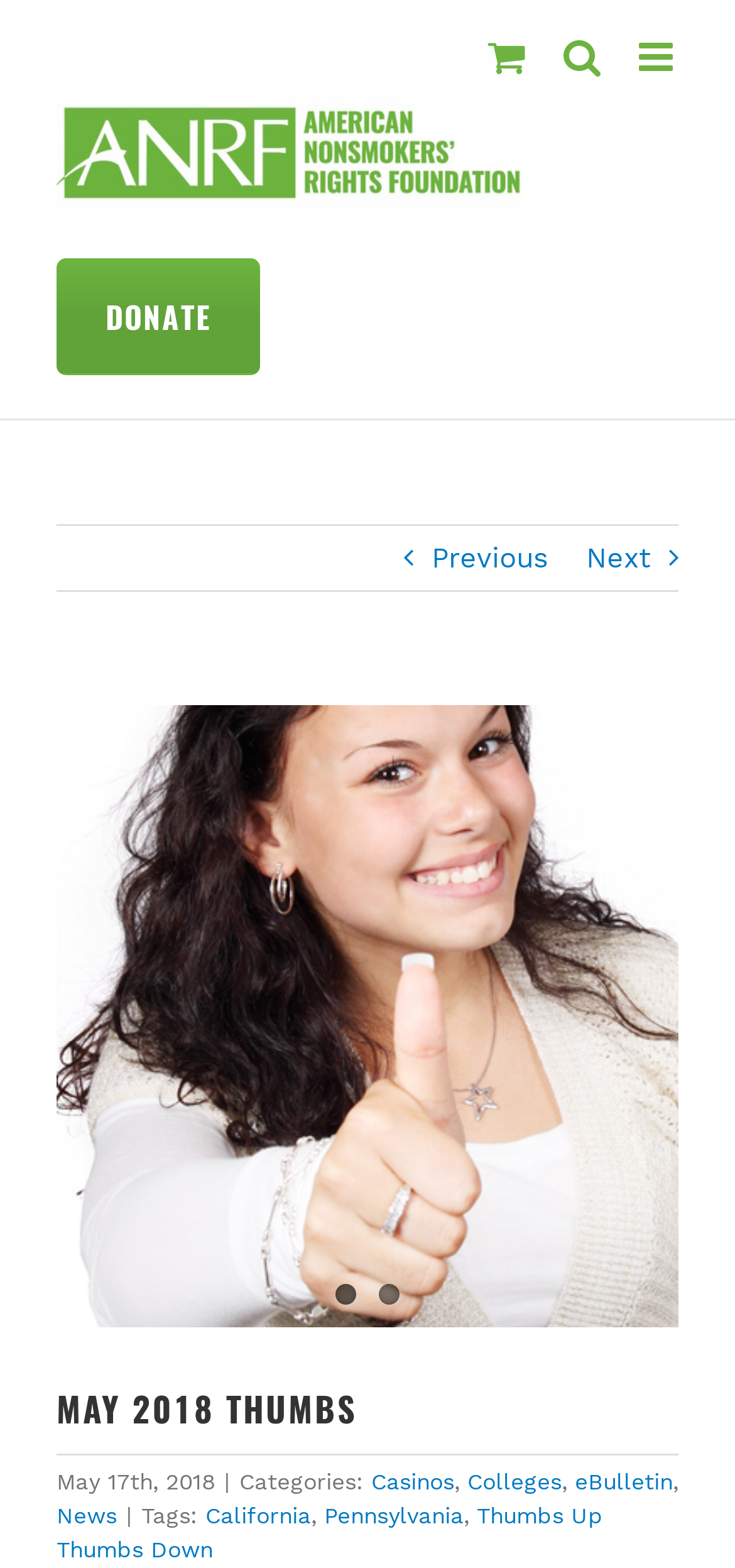Given the description Uncategorized, predict the bounding box coordinates of the UI element. Ensure the coordinates are in the format (top-left x, top-left y, bottom-right x, bottom-right y) and all values are between 0 and 1.

None